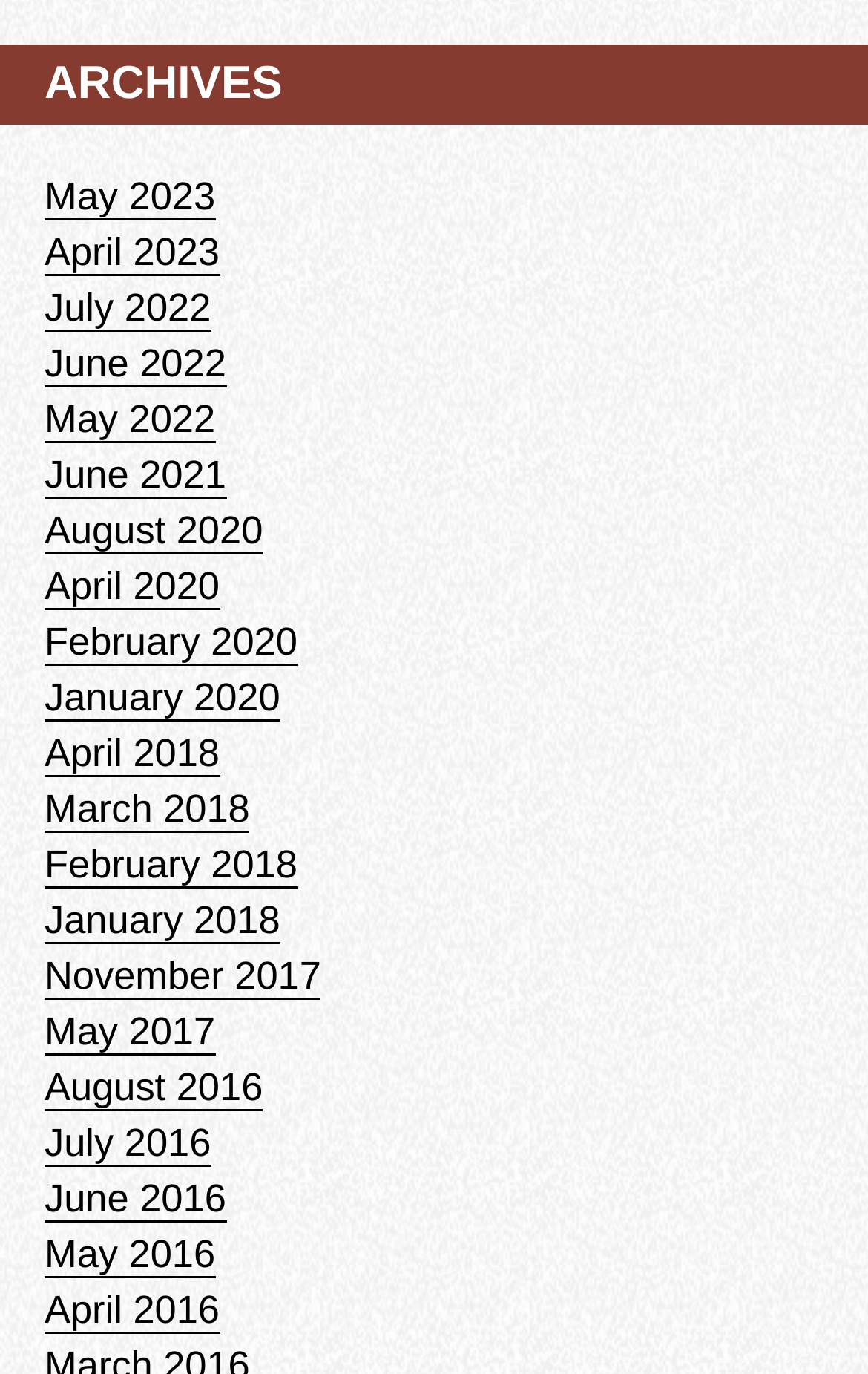Please answer the following question using a single word or phrase: 
Are the links in the archives section arranged in chronological order?

Yes